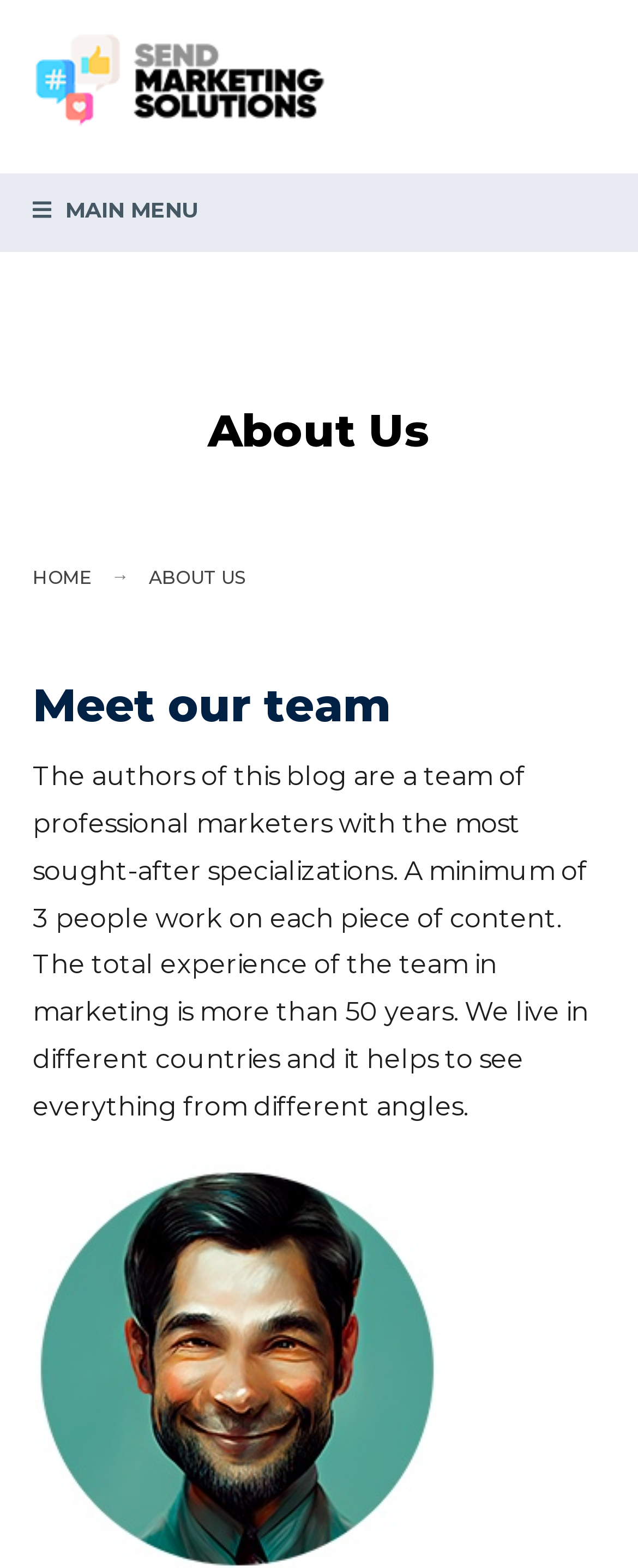Please examine the image and answer the question with a detailed explanation:
How many people work on each piece of content?

According to the text in the 'Meet our team' section, 'A minimum of 3 people work on each piece of content.' This indicates that at least three people are involved in creating each piece of content on this blog.